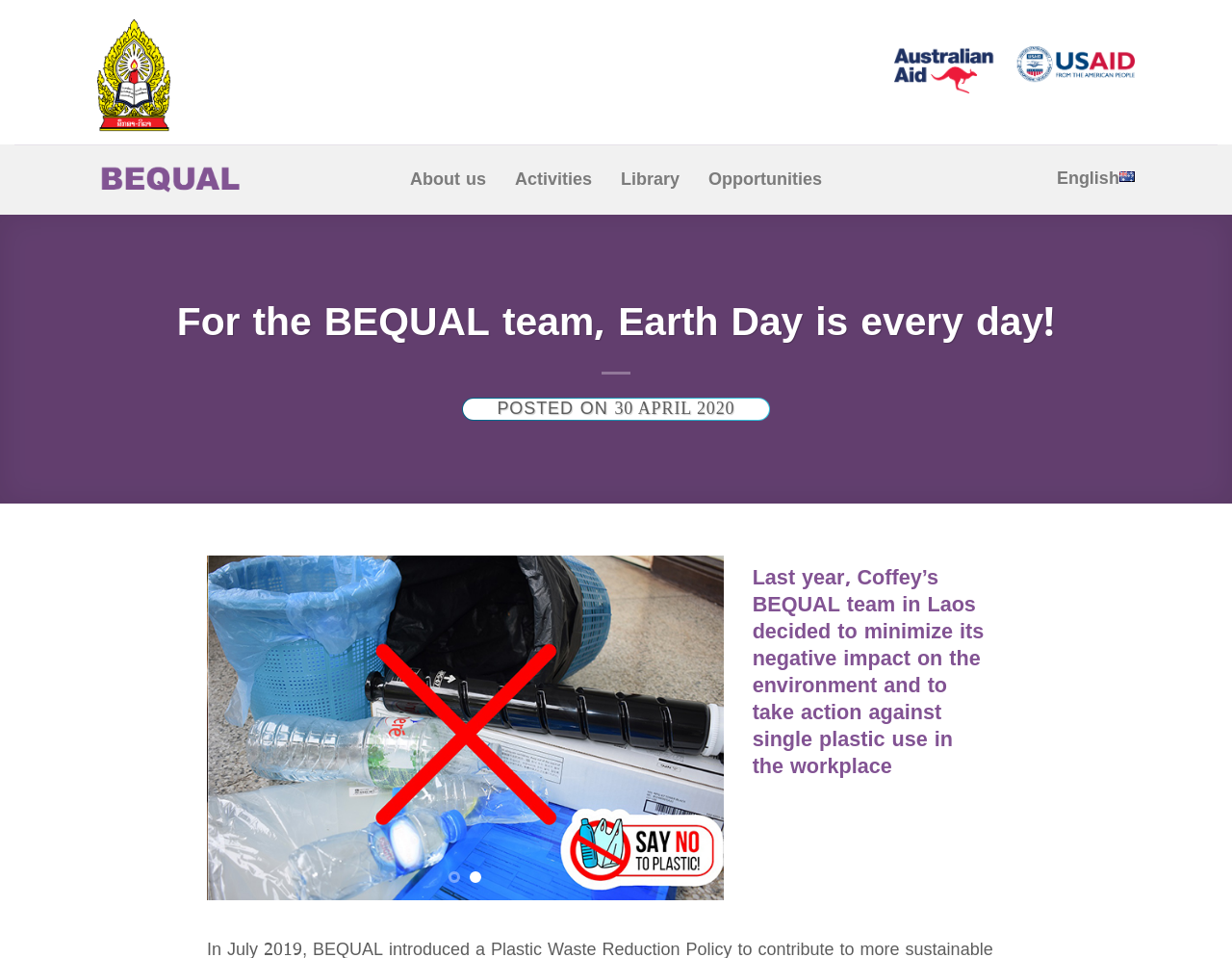Give a detailed account of the webpage.

The webpage is about the BEQUAL program, which is led by the Lao Government with support from the Australian Government and the United Agency for International Development. 

At the top left of the page, there is a logo of "Basic Education Quality and Access in Lao PDR" accompanied by a link with the same name. 

On the top right, there are three links with corresponding images, but no text is provided for these links. 

Below the logo, there is a navigation menu with links to "About us", "Activities", "Library", and "Opportunities". Each of these links has a dropdown menu. 

To the right of the navigation menu, there is a link to switch the language to English, accompanied by an English flag icon. 

The main content of the page starts with a heading "For the BEQUAL team, Earth Day is every day!" followed by a posted date "30 APRIL 2020". 

Below the heading, there is a paragraph of text describing the BEQUAL team's effort to minimize its negative impact on the environment and to take action against single plastic use in the workplace. 

At the bottom of the page, there is a pagination section with buttons to navigate to the previous and next pages, as well as indicators for page 1 and page 2.